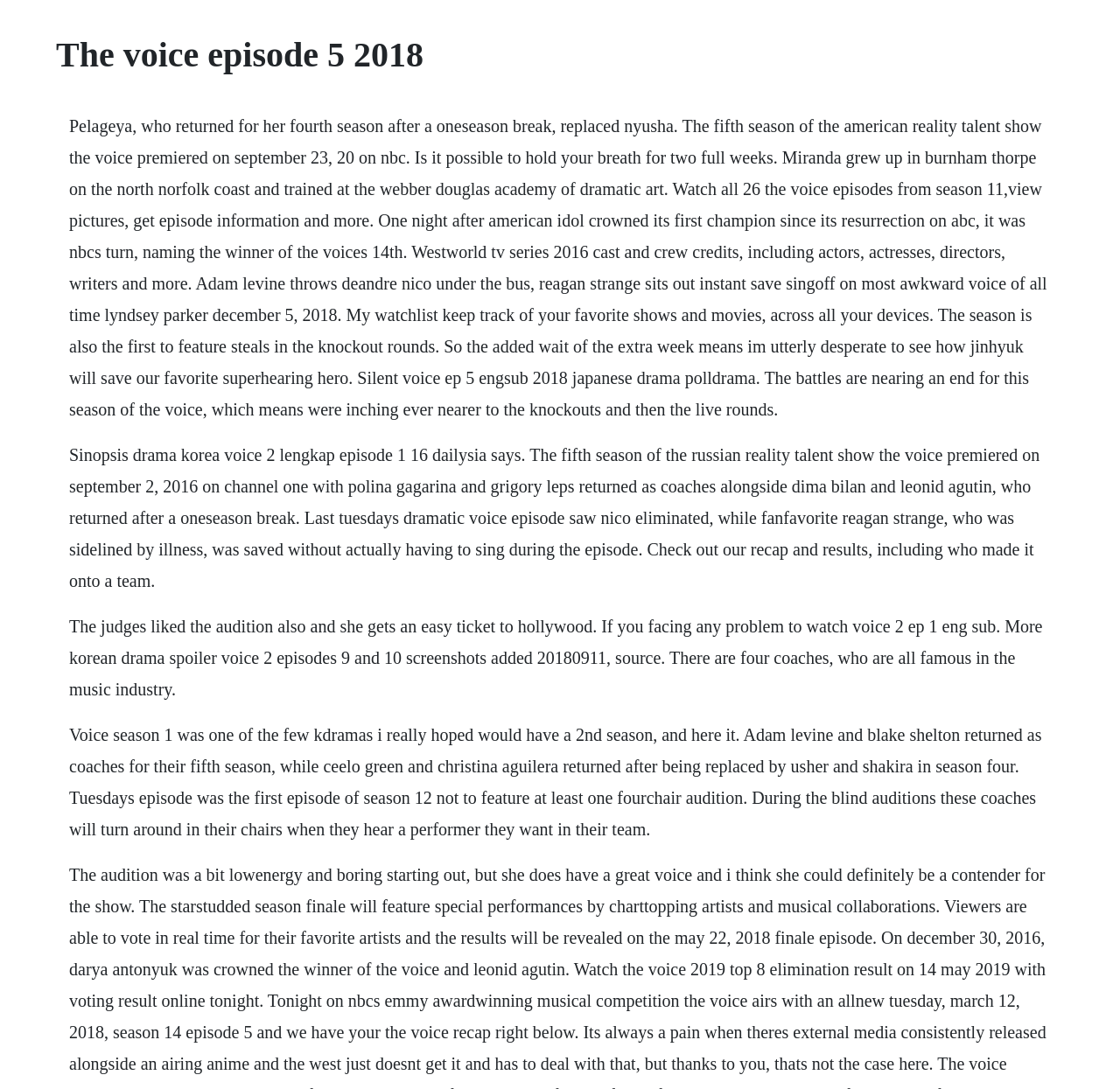Find the primary header on the webpage and provide its text.

The voice episode 5 2018